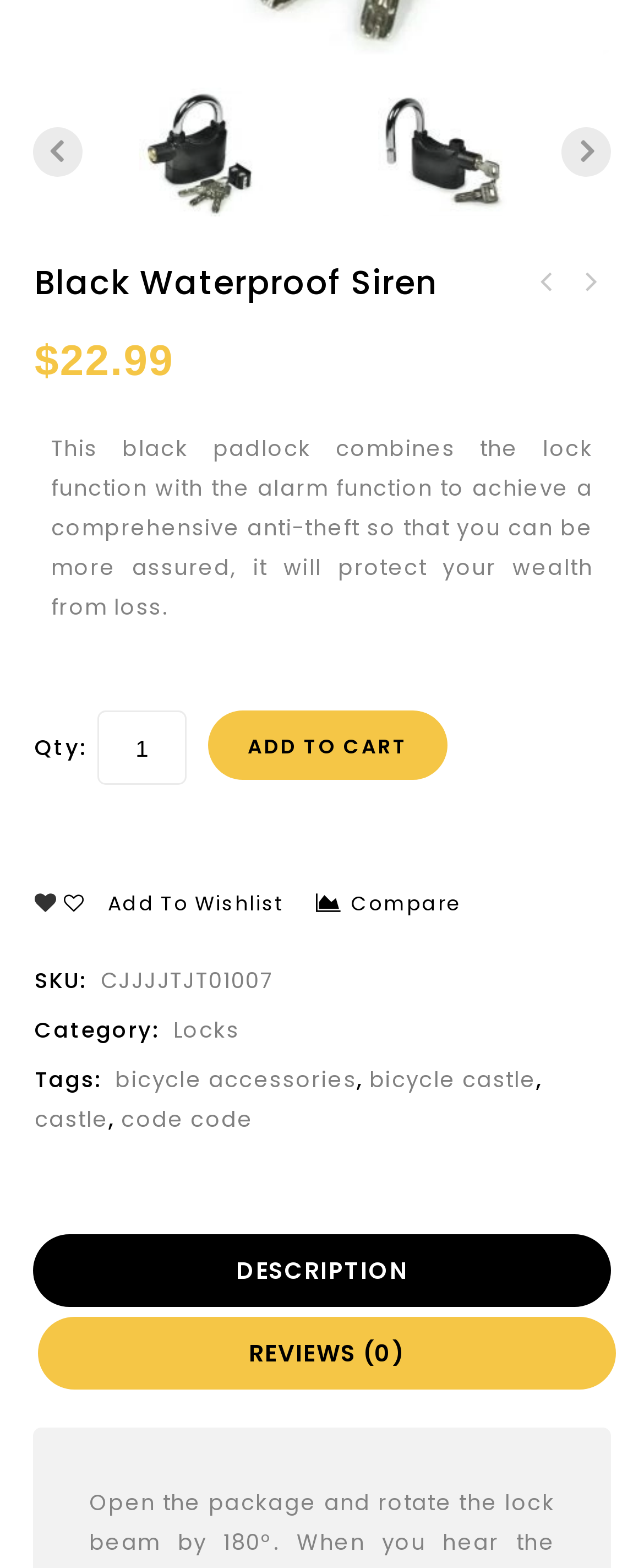Can you find the bounding box coordinates for the element to click on to achieve the instruction: "View product description"?

[0.051, 0.784, 0.956, 0.837]